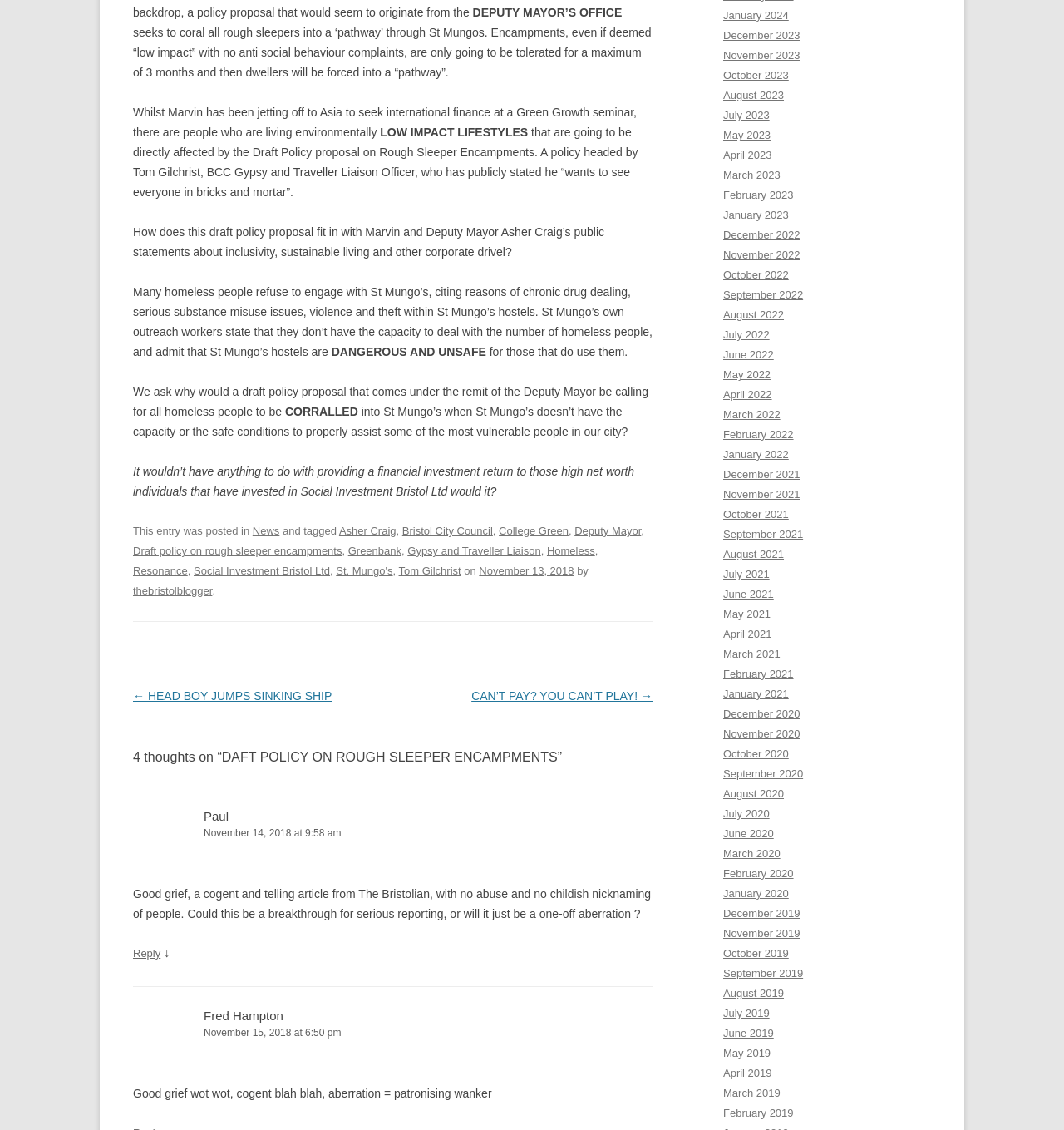Please locate the bounding box coordinates of the element that should be clicked to achieve the given instruction: "Read the article by Paul".

[0.191, 0.716, 0.215, 0.728]